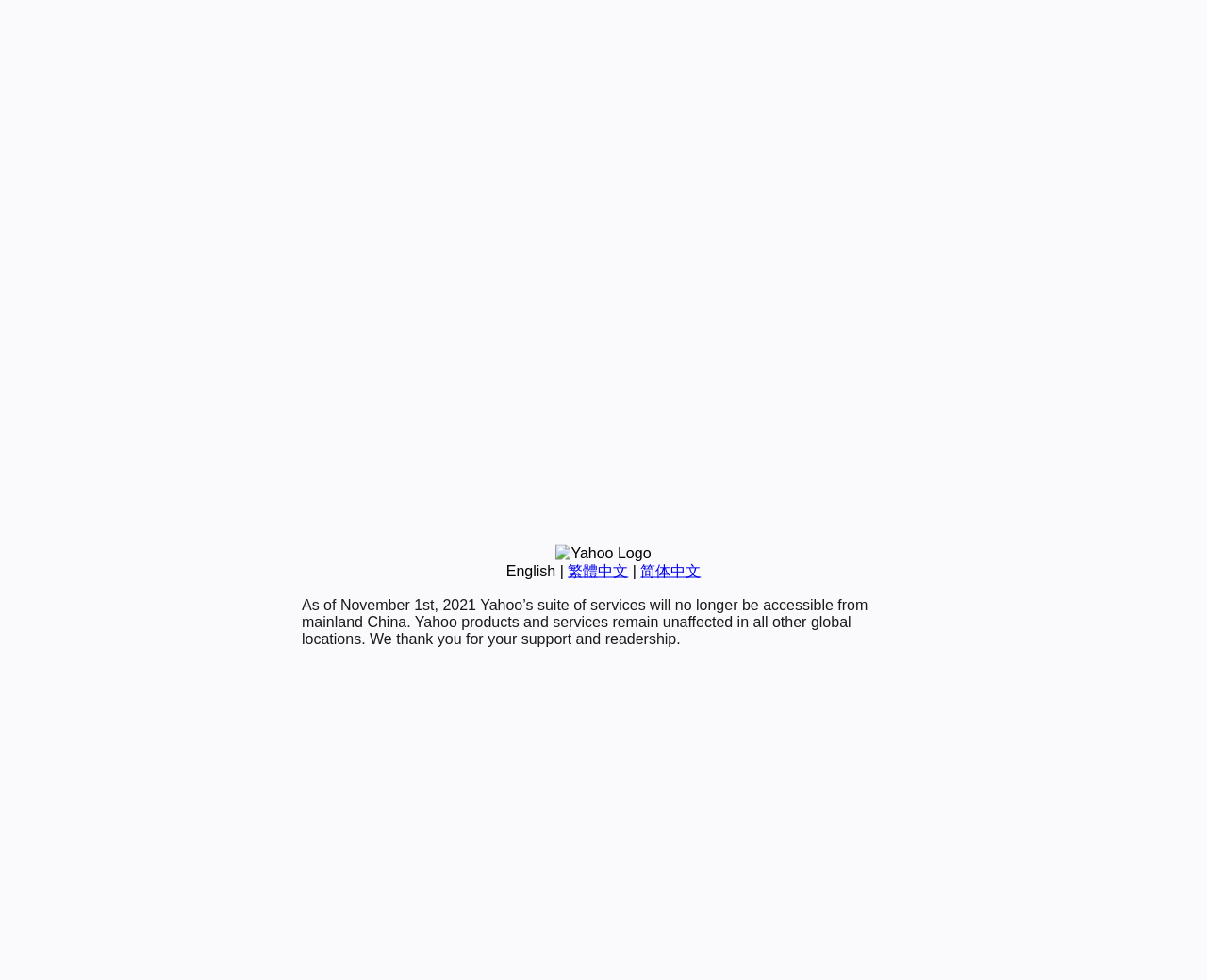Given the webpage screenshot, identify the bounding box of the UI element that matches this description: "oksana_p".

None